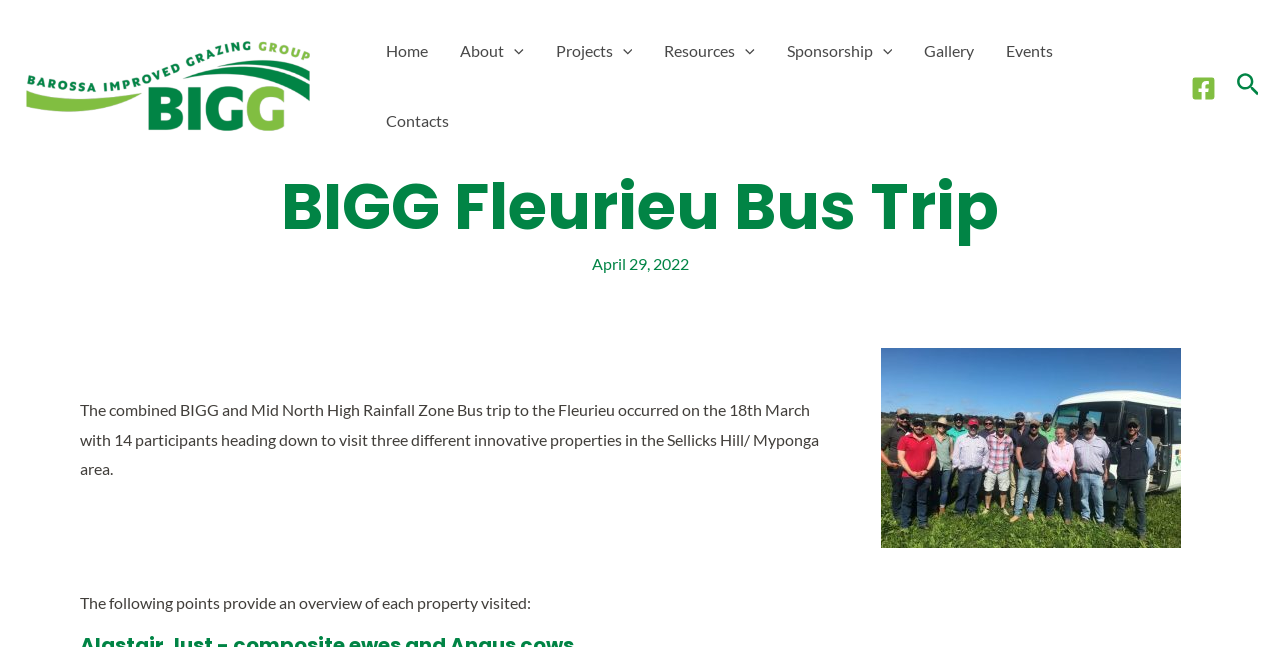Respond to the following query with just one word or a short phrase: 
What is the location of the innovative properties visited?

Sellicks Hill/ Myponga area